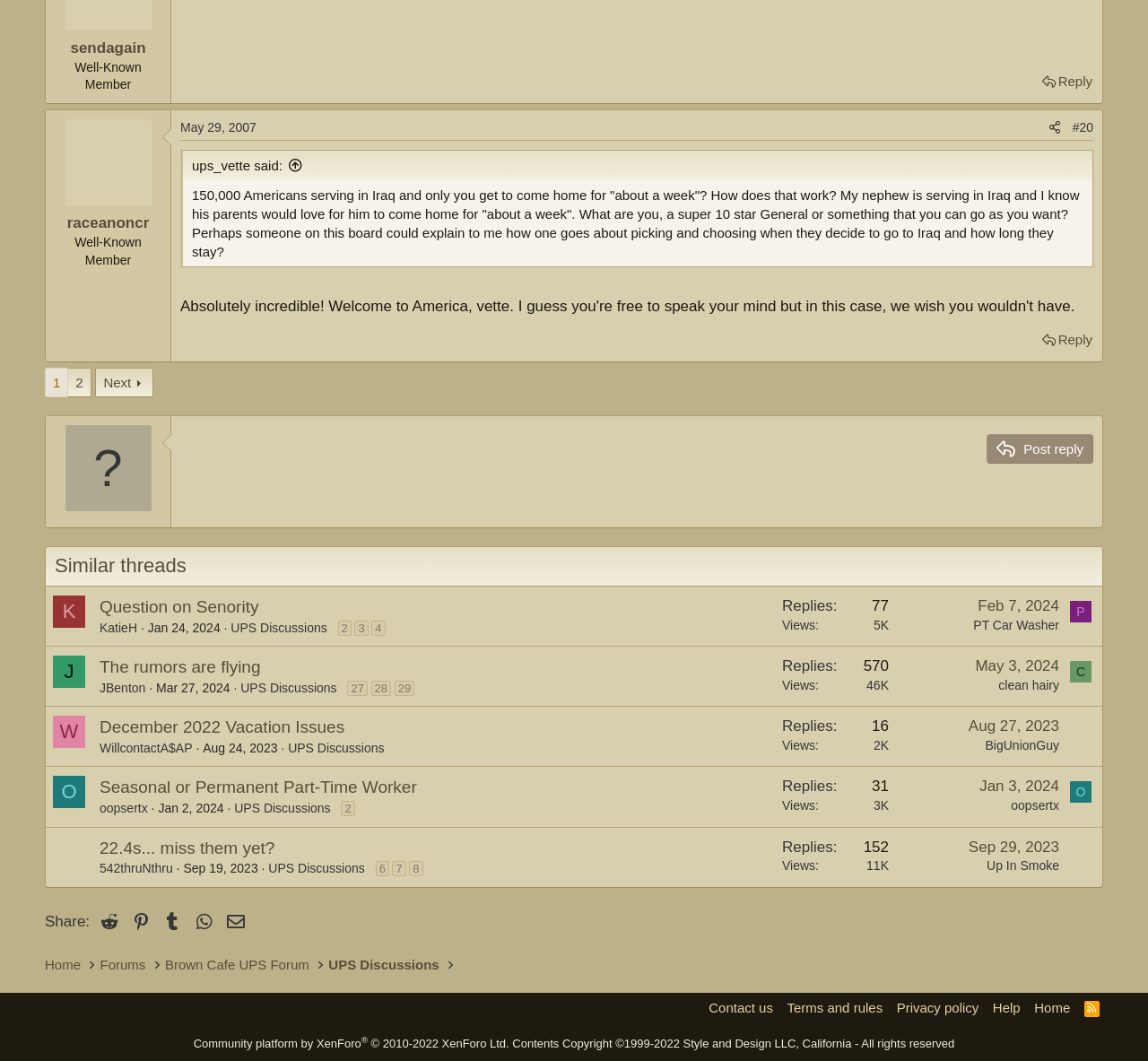Highlight the bounding box coordinates of the element that should be clicked to carry out the following instruction: "Click the 'Next' link". The coordinates must be given as four float numbers ranging from 0 to 1, i.e., [left, top, right, bottom].

[0.083, 0.346, 0.133, 0.374]